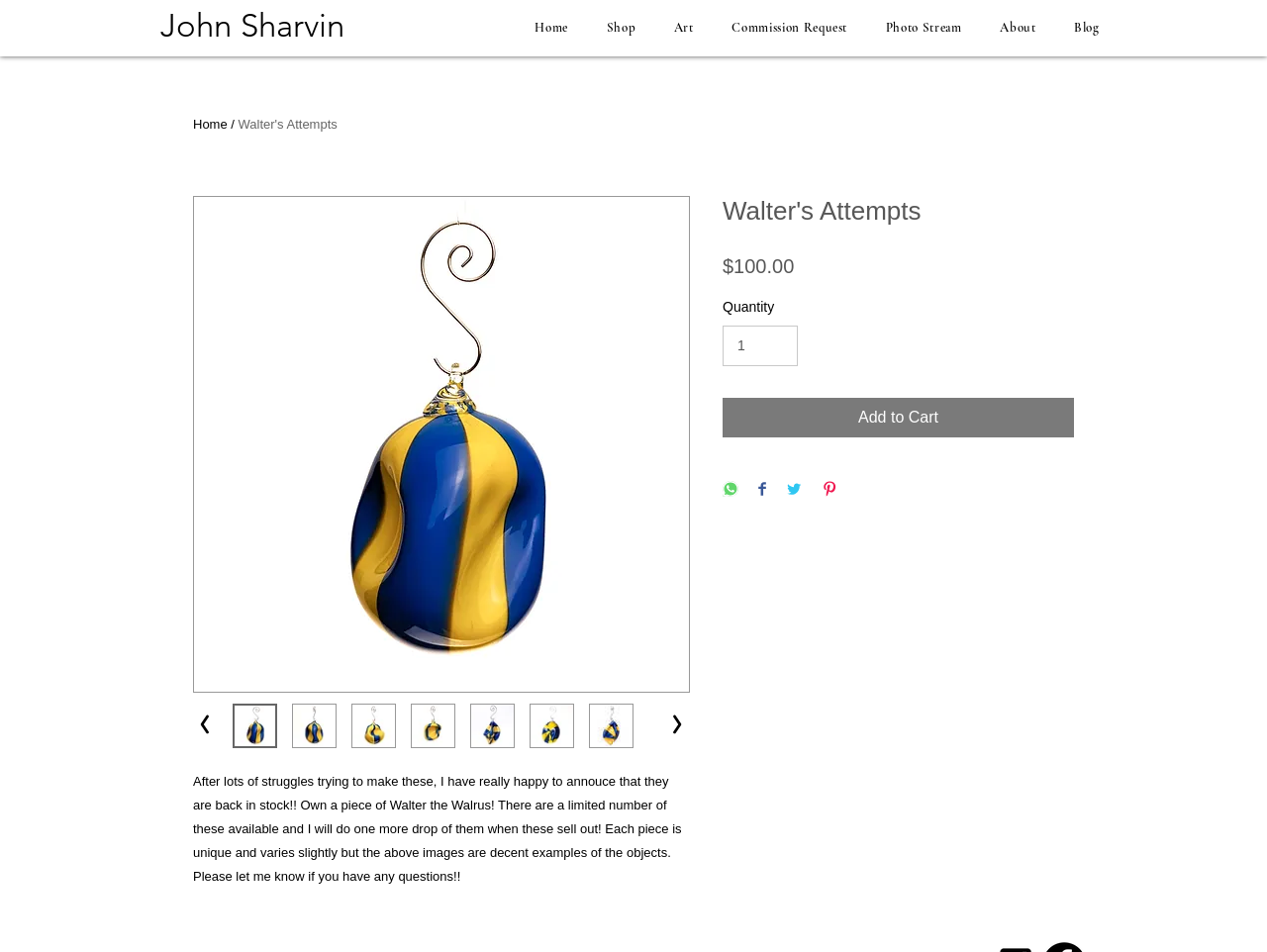What is the name of the walrus? Please answer the question using a single word or phrase based on the image.

Walter